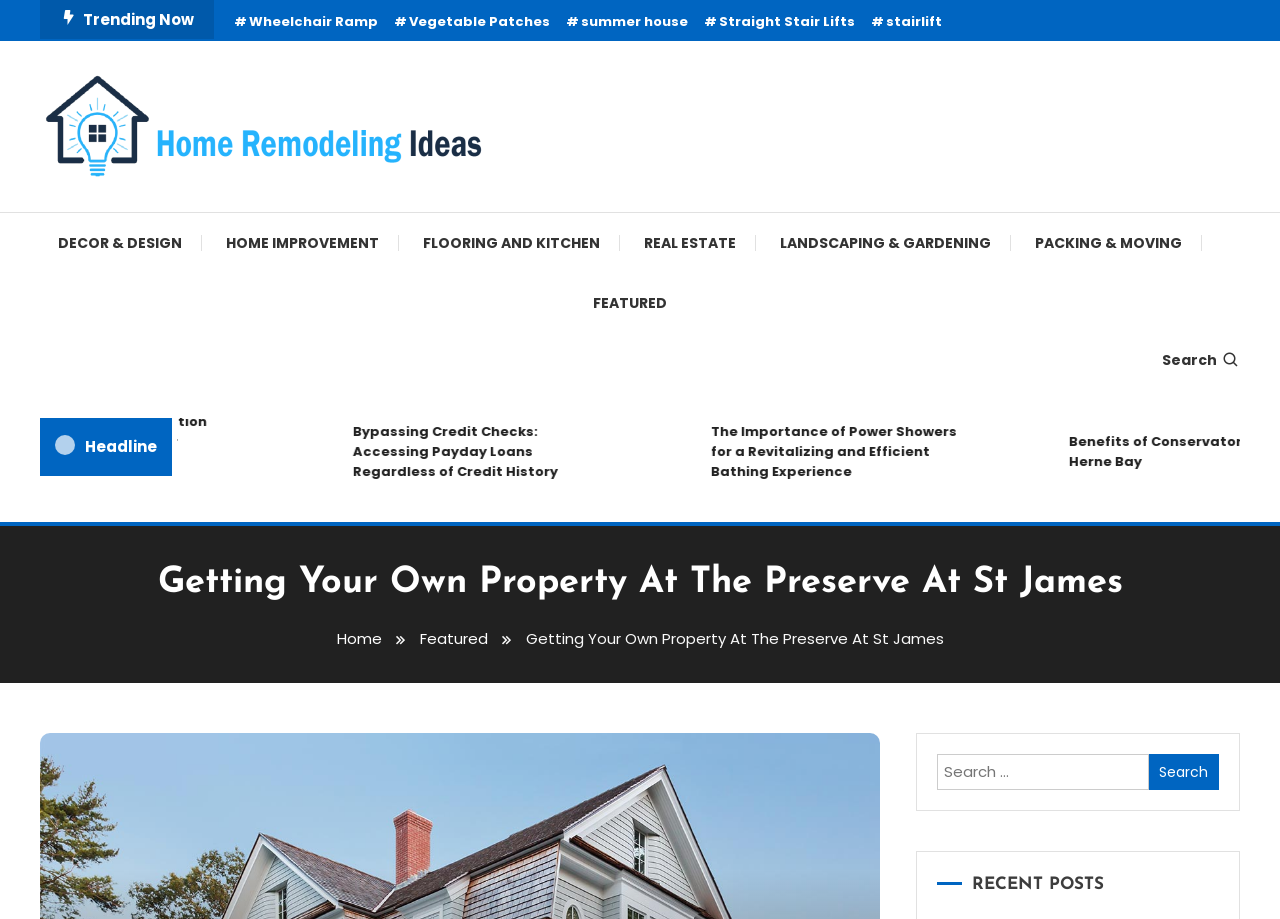Can you find the bounding box coordinates for the element to click on to achieve the instruction: "Read about getting your own property at The Preserve At St James"?

[0.031, 0.605, 0.969, 0.664]